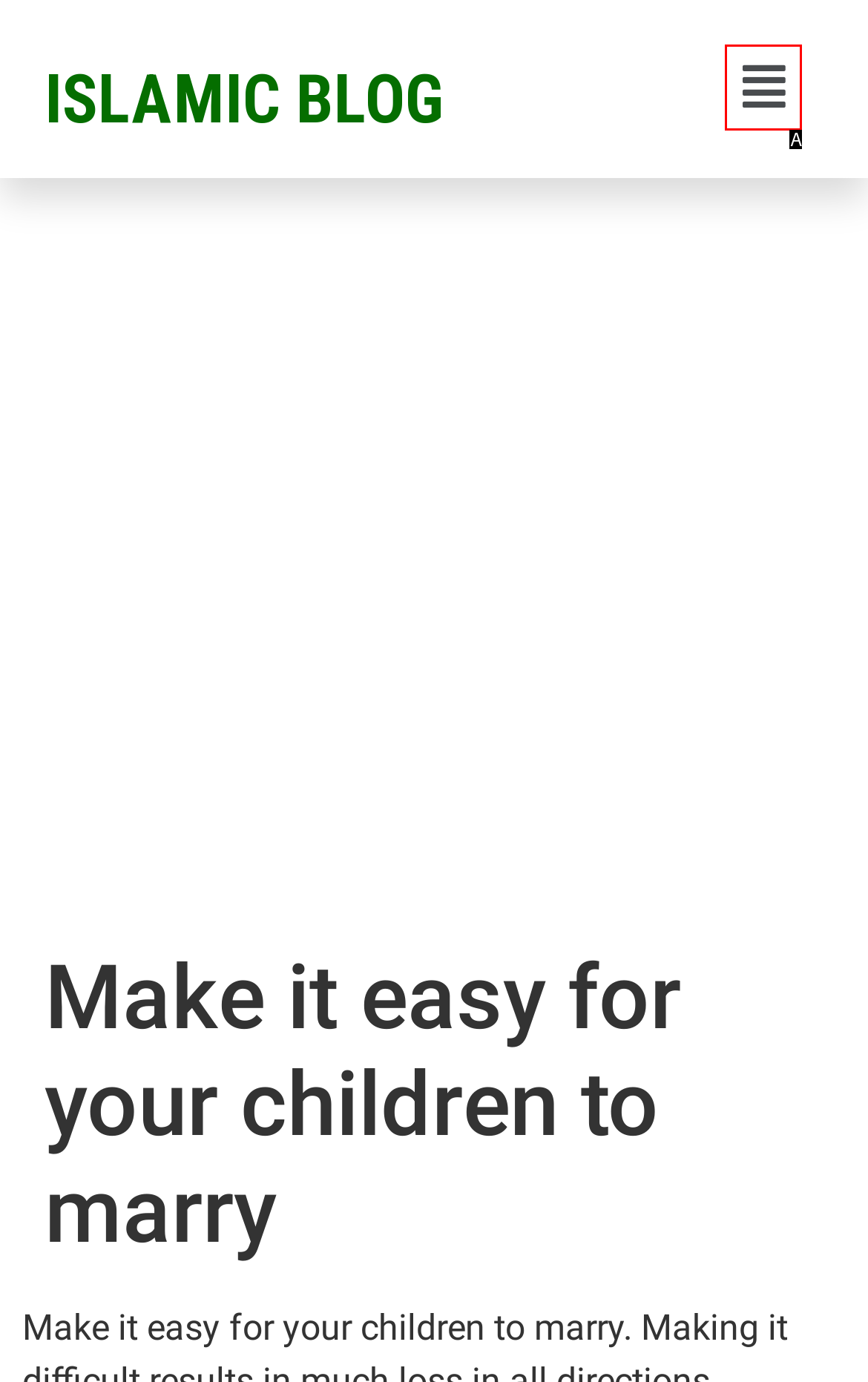Which HTML element matches the description: Menu the best? Answer directly with the letter of the chosen option.

A